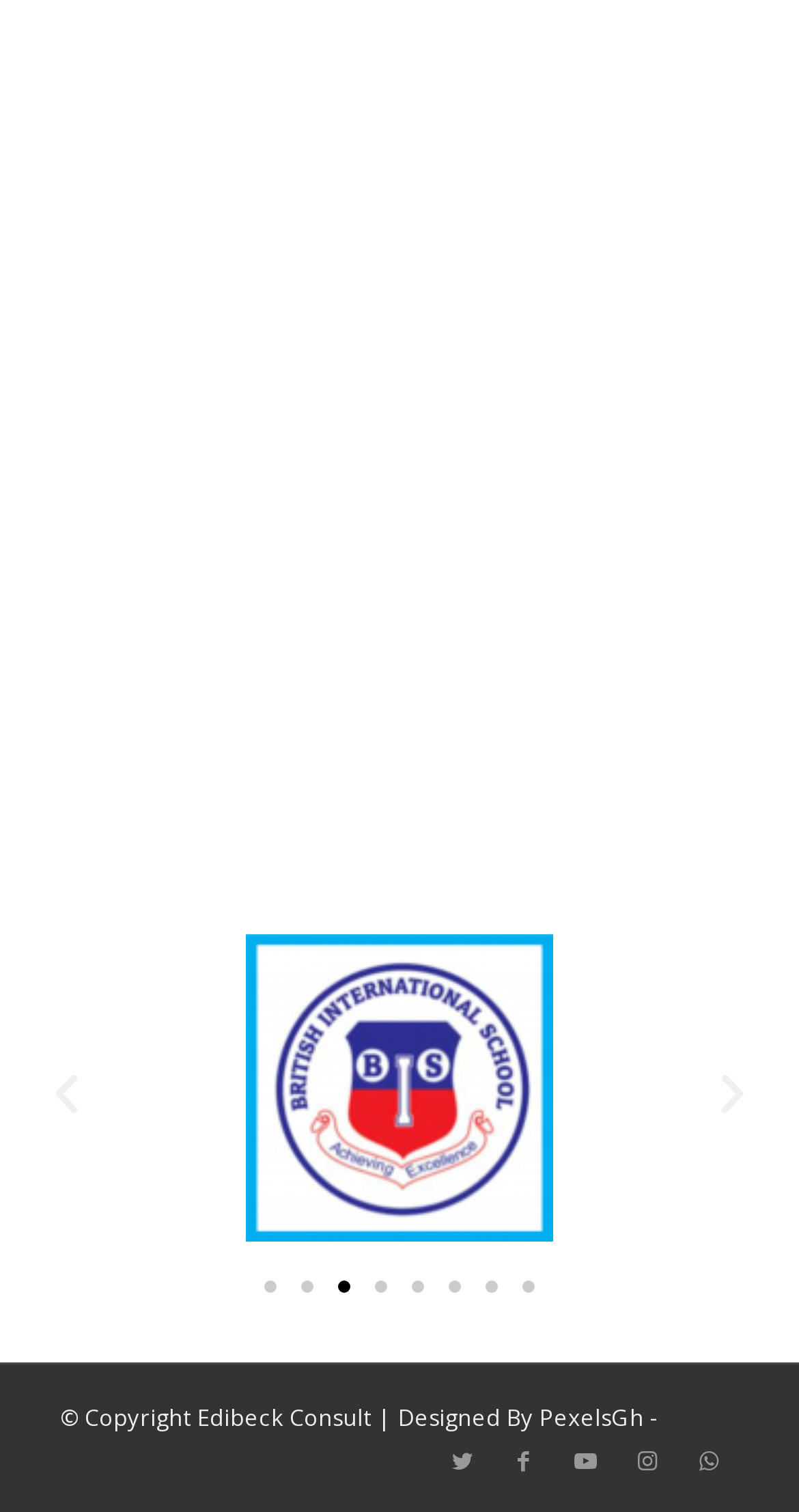Analyze the image and answer the question with as much detail as possible: 
What is the position of the 'Previous slide' button?

I compared the y1 and y2 coordinates of the 'Previous slide' button with other elements and found that it has a relatively small y1 value, indicating that it is located at the top of the page. Its x1 value is also small, indicating that it is located on the left side of the page.